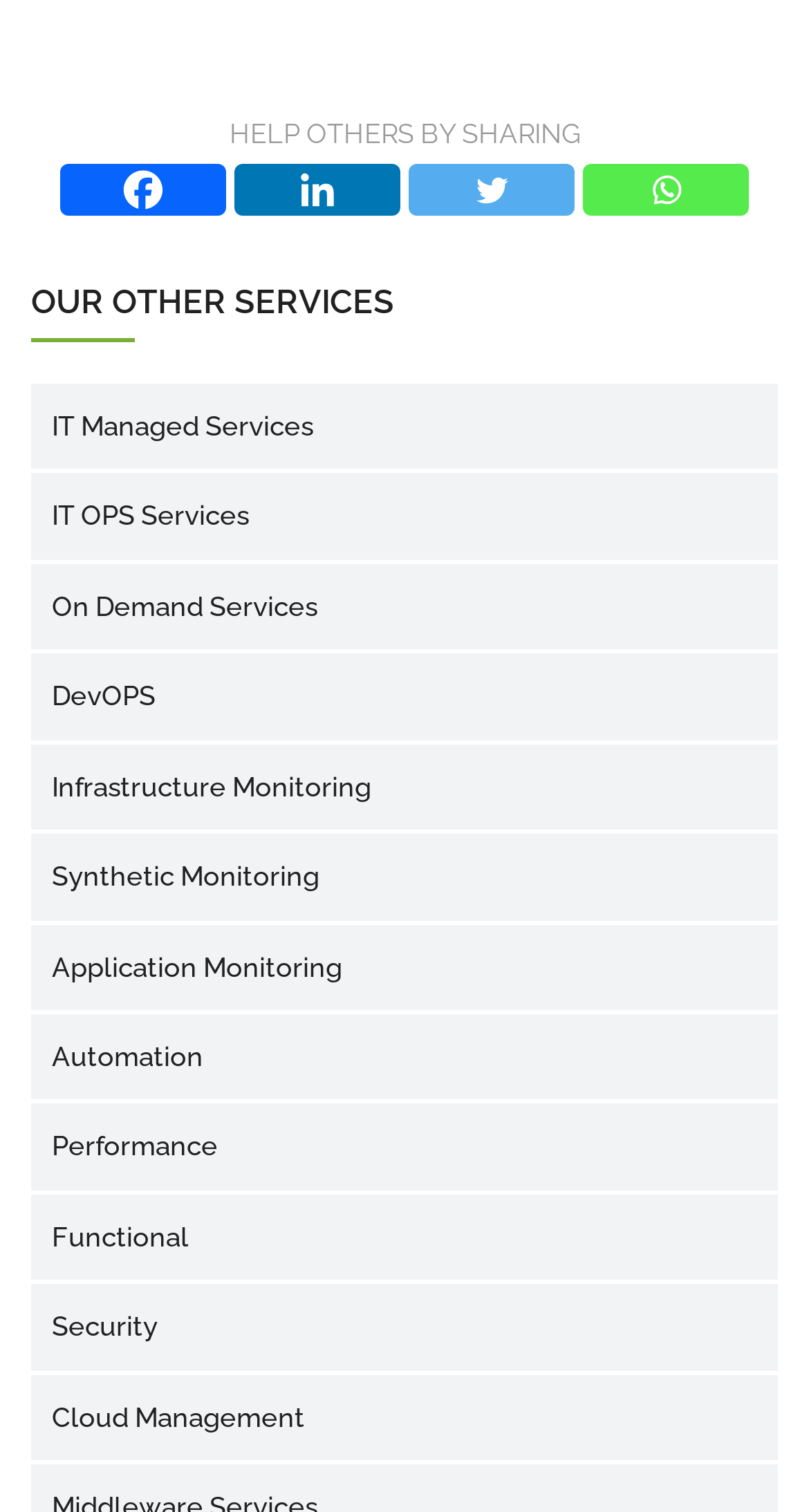Answer the question with a brief word or phrase:
What is the last service listed under 'OUR OTHER SERVICES'?

Cloud Management